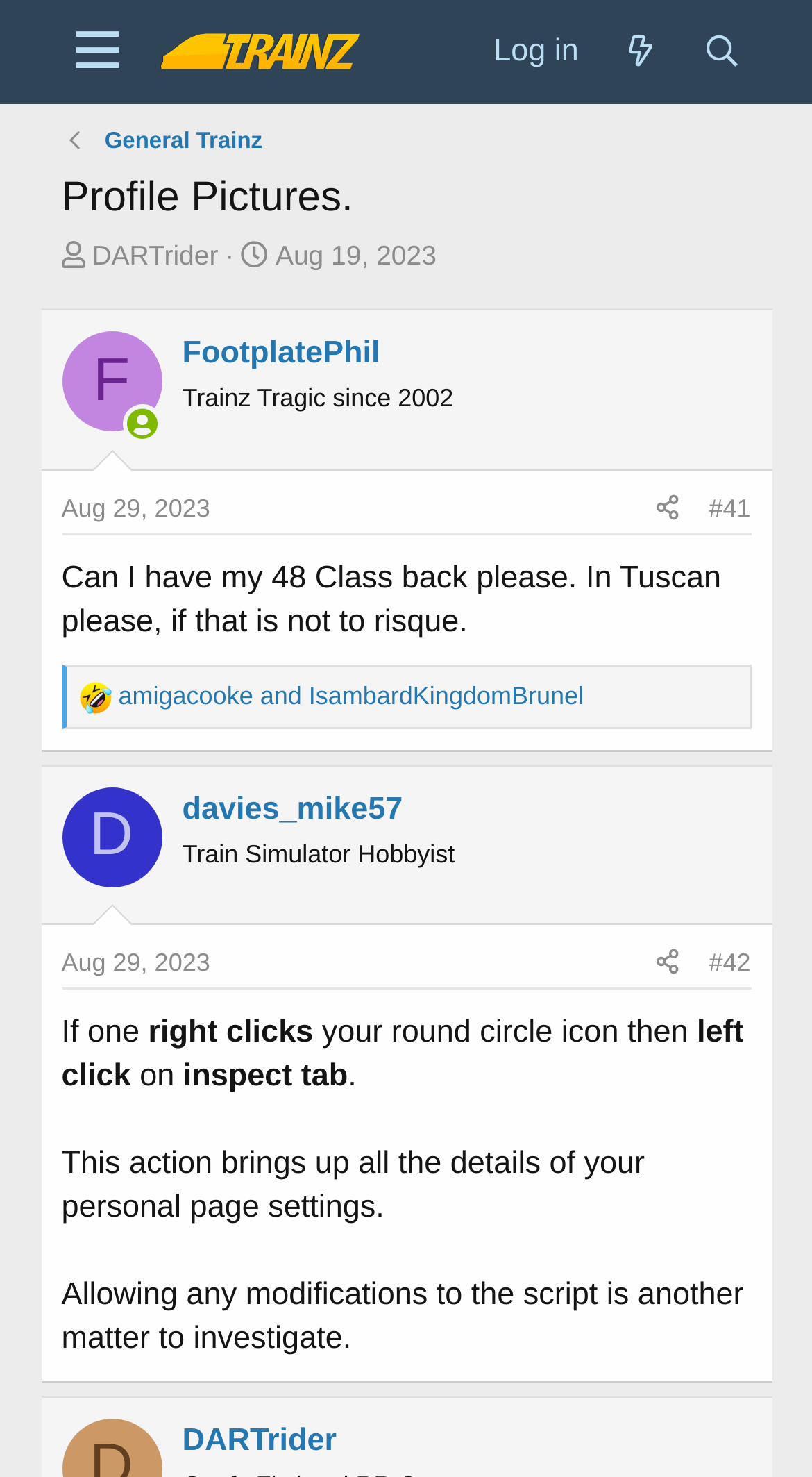Offer a detailed account of what is visible on the webpage.

This webpage appears to be a forum or discussion board, specifically a thread about Trainz, a train simulation game. At the top of the page, there is a menu button, followed by a link to the Trainz website, and then links to log in, what's new, and search. Below this, there is a heading that reads "Profile Pictures." and a link to "General Trainz".

The main content of the page is divided into several sections, each containing a post or comment from a user. The first section has a heading with the username "FootplatePhil" and a link to the user's profile picture. Below this, there is a post that reads "Can I have my 48 Class back please. In Tuscan please, if that is not to risque." This post is followed by a series of links, including "Share" and a timestamp.

The next section has a heading with the username "davies_mike57" and a link to the user's profile picture. Below this, there is a post that appears to be a response to the previous post, discussing how to modify personal page settings.

Throughout the page, there are several images, including profile pictures and icons. There are also various links to user profiles, timestamps, and other pages on the website. The overall layout is organized, with clear headings and concise text, making it easy to navigate and read.